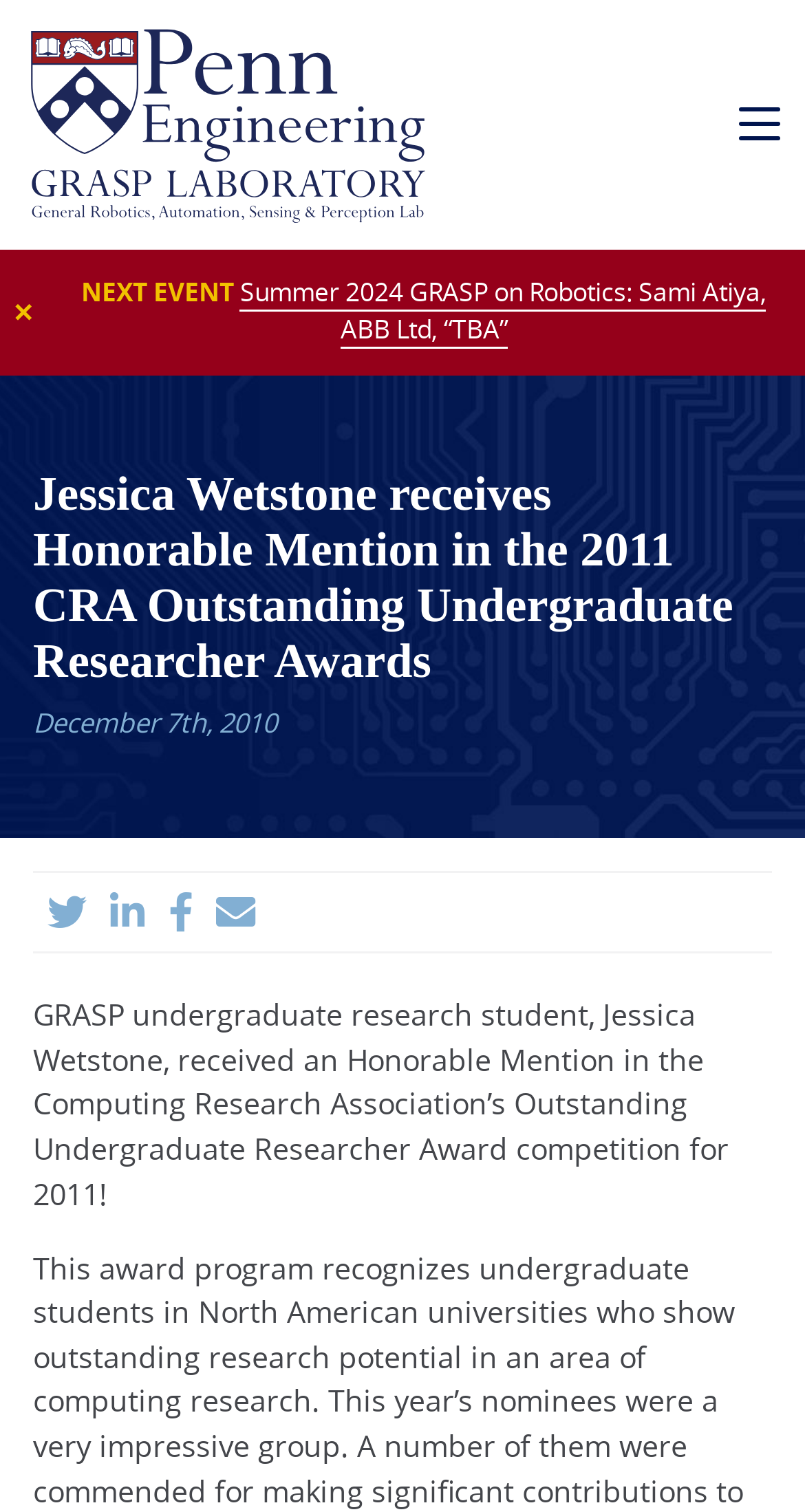How many social media links are there?
Look at the screenshot and respond with a single word or phrase.

4